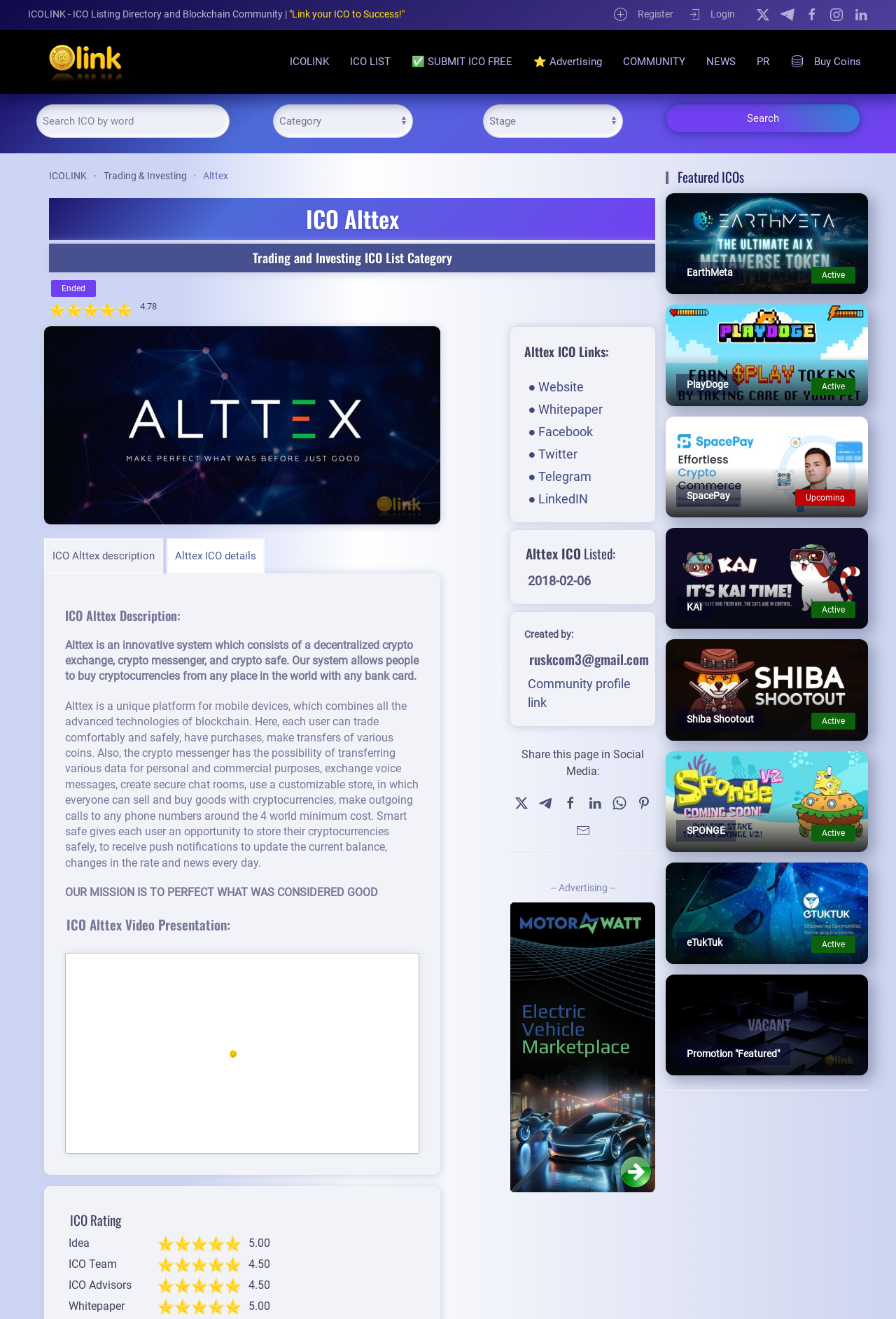What is the rating section of the webpage called?
Refer to the image and provide a thorough answer to the question.

The rating section of the webpage is called 'ICO Rating', which is located at the bottom of the webpage and has a heading with the same name.